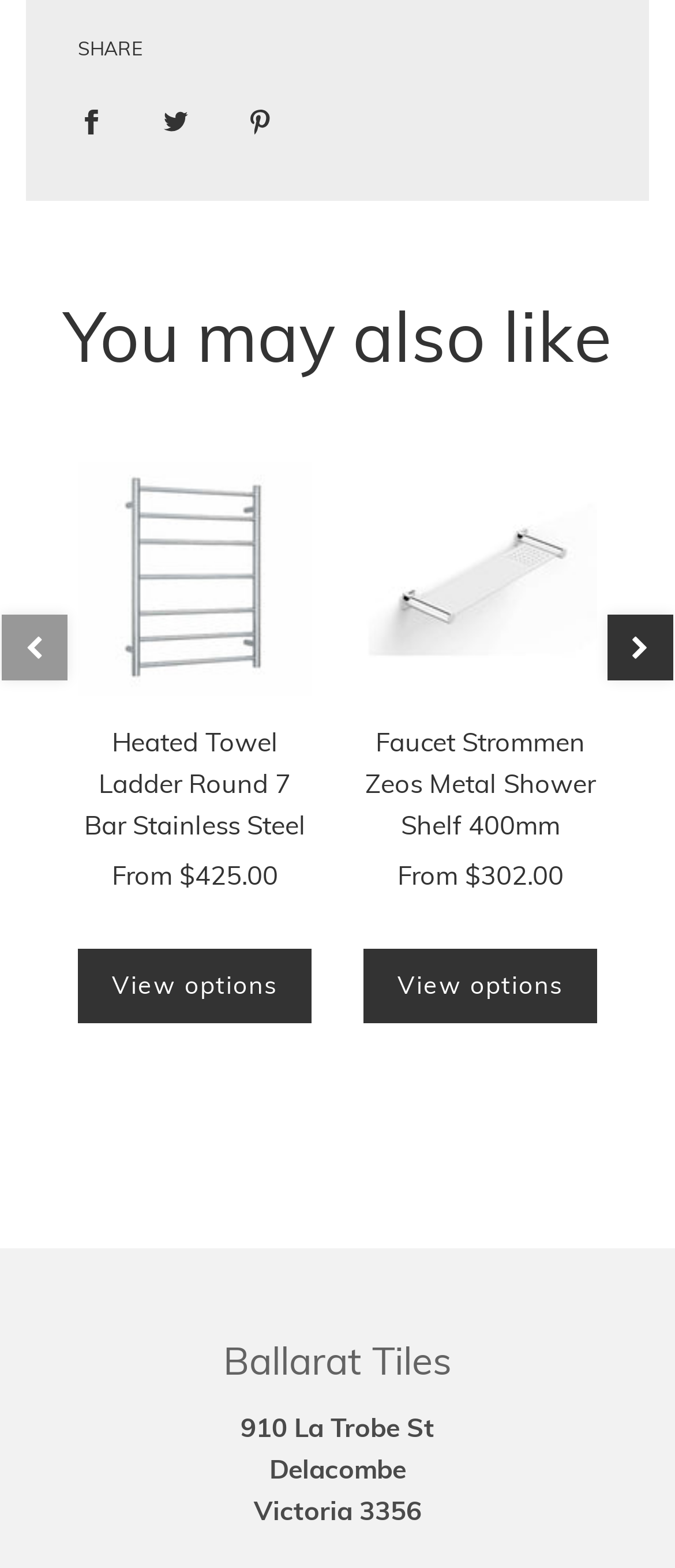What is the name of the store?
Using the visual information from the image, give a one-word or short-phrase answer.

Ballarat Tiles